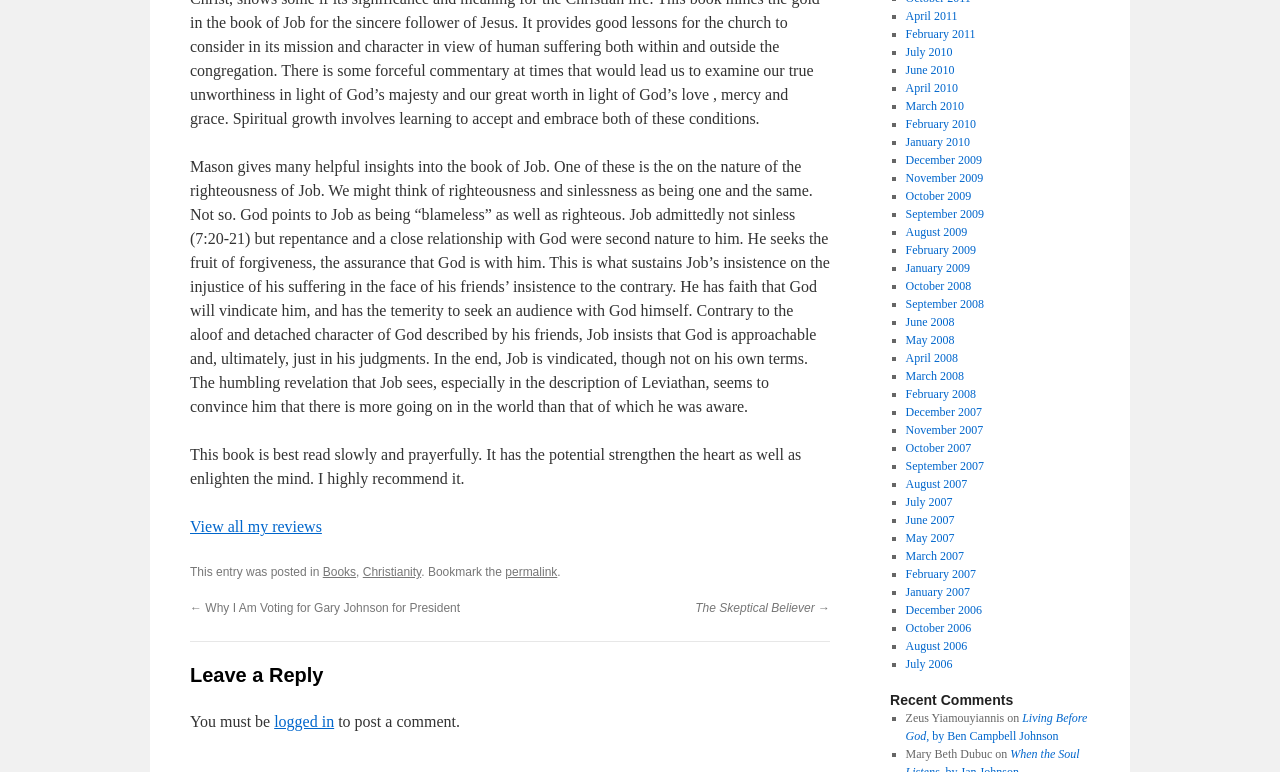How should this book be read?
Give a single word or phrase as your answer by examining the image.

Slowly and prayerfully